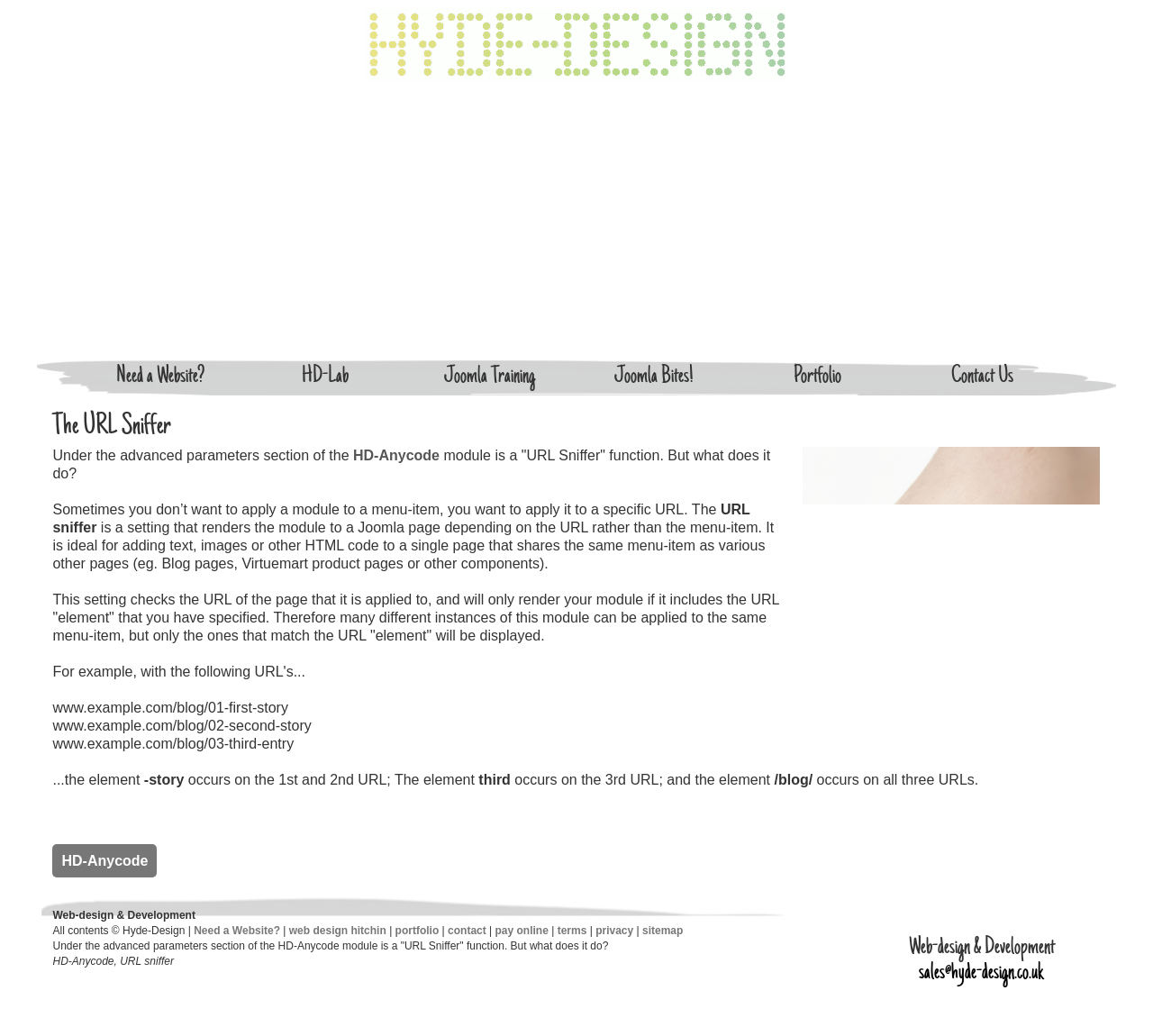Using the information in the image, could you please answer the following question in detail:
What is the company that provides Joomla training and development services?

Hyde-Design is a company that provides Joomla training and development services, as well as web design and development services, and is the creator of the HD-Anycode module.